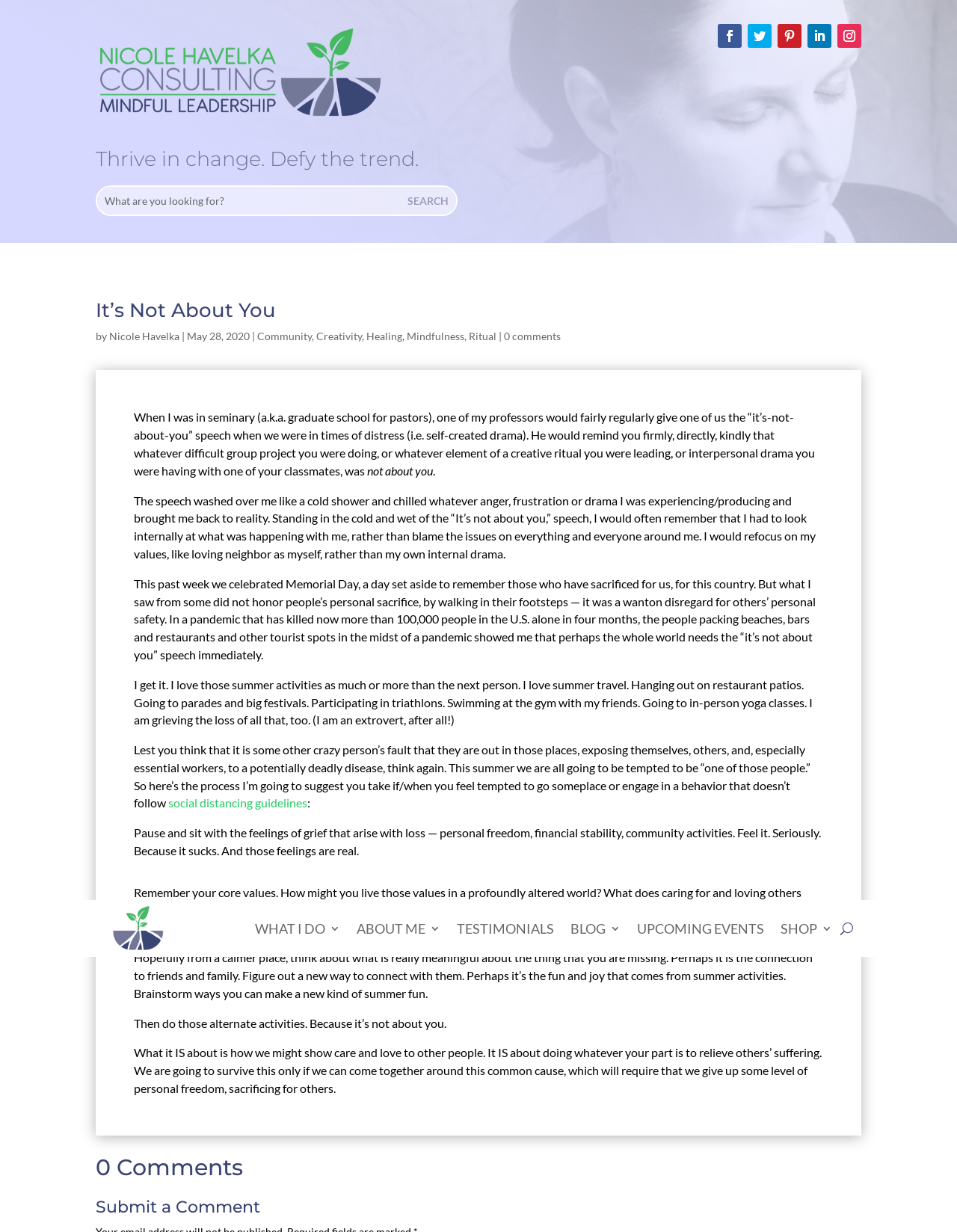Please locate and generate the primary heading on this webpage.

It’s Not About You